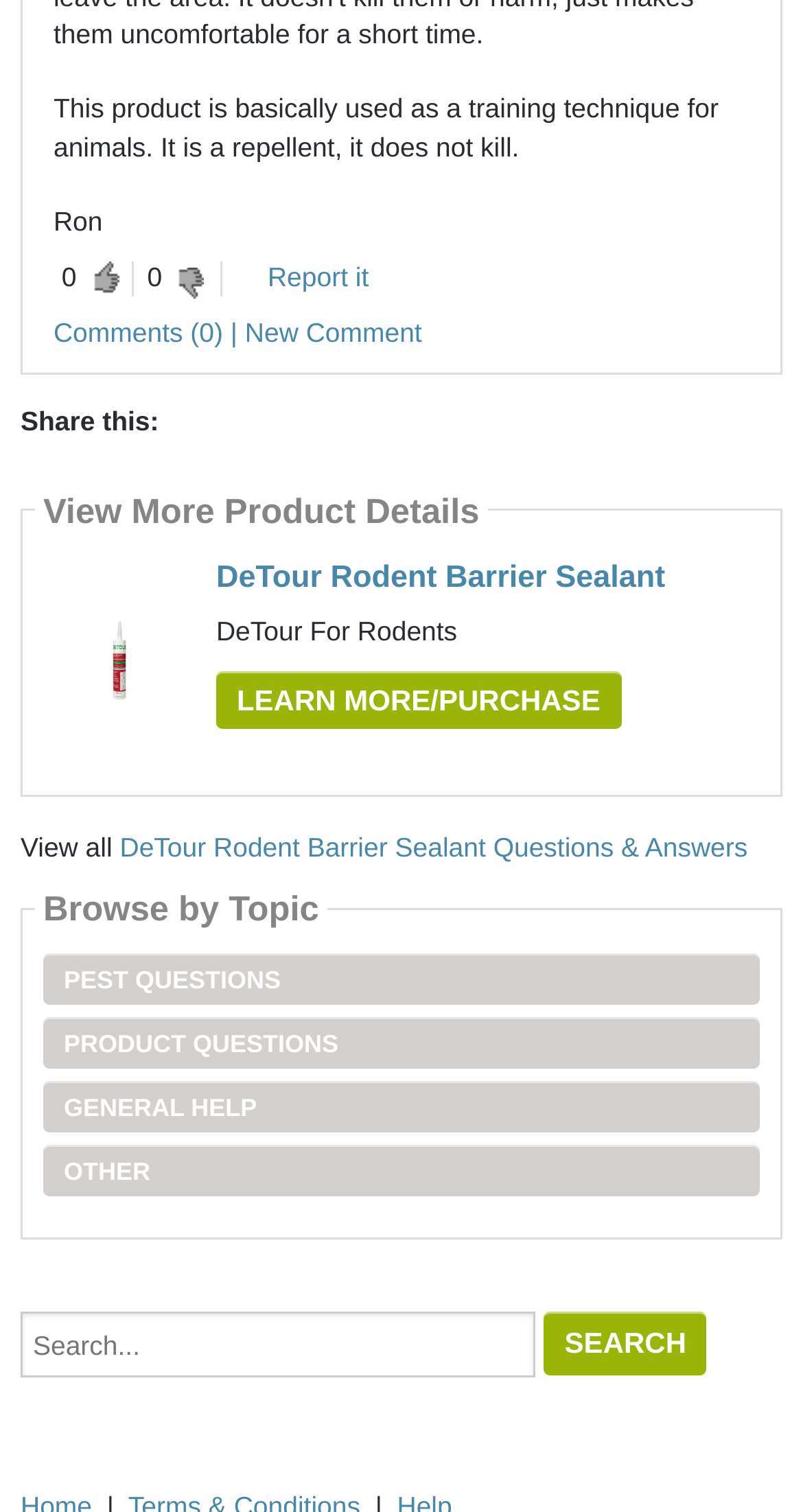Determine the bounding box for the UI element as described: "Comments (0) | New Comment". The coordinates should be represented as four float numbers between 0 and 1, formatted as [left, top, right, bottom].

[0.067, 0.21, 0.525, 0.231]